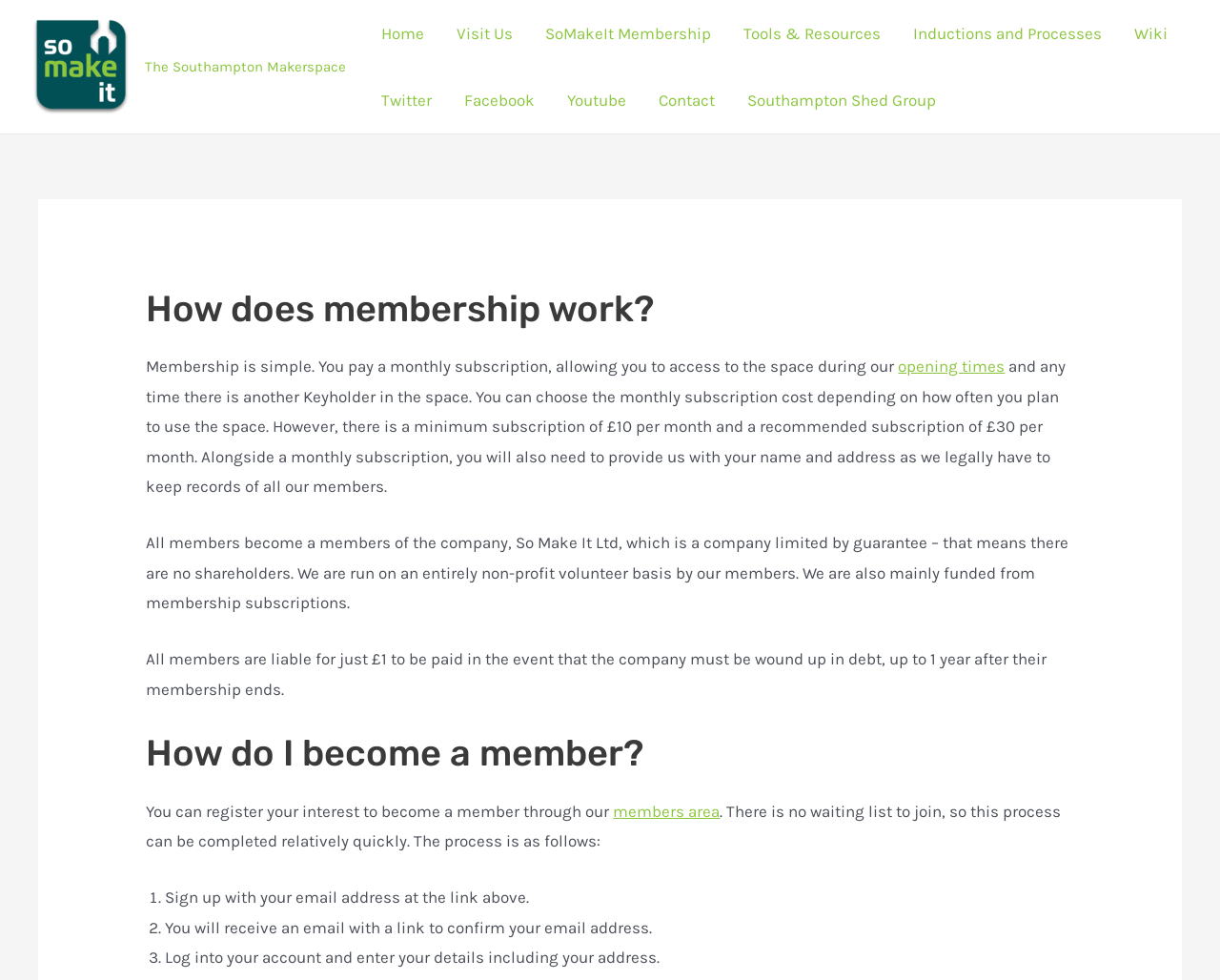What is the purpose of providing name and address?
Based on the visual content, answer with a single word or a brief phrase.

For record-keeping